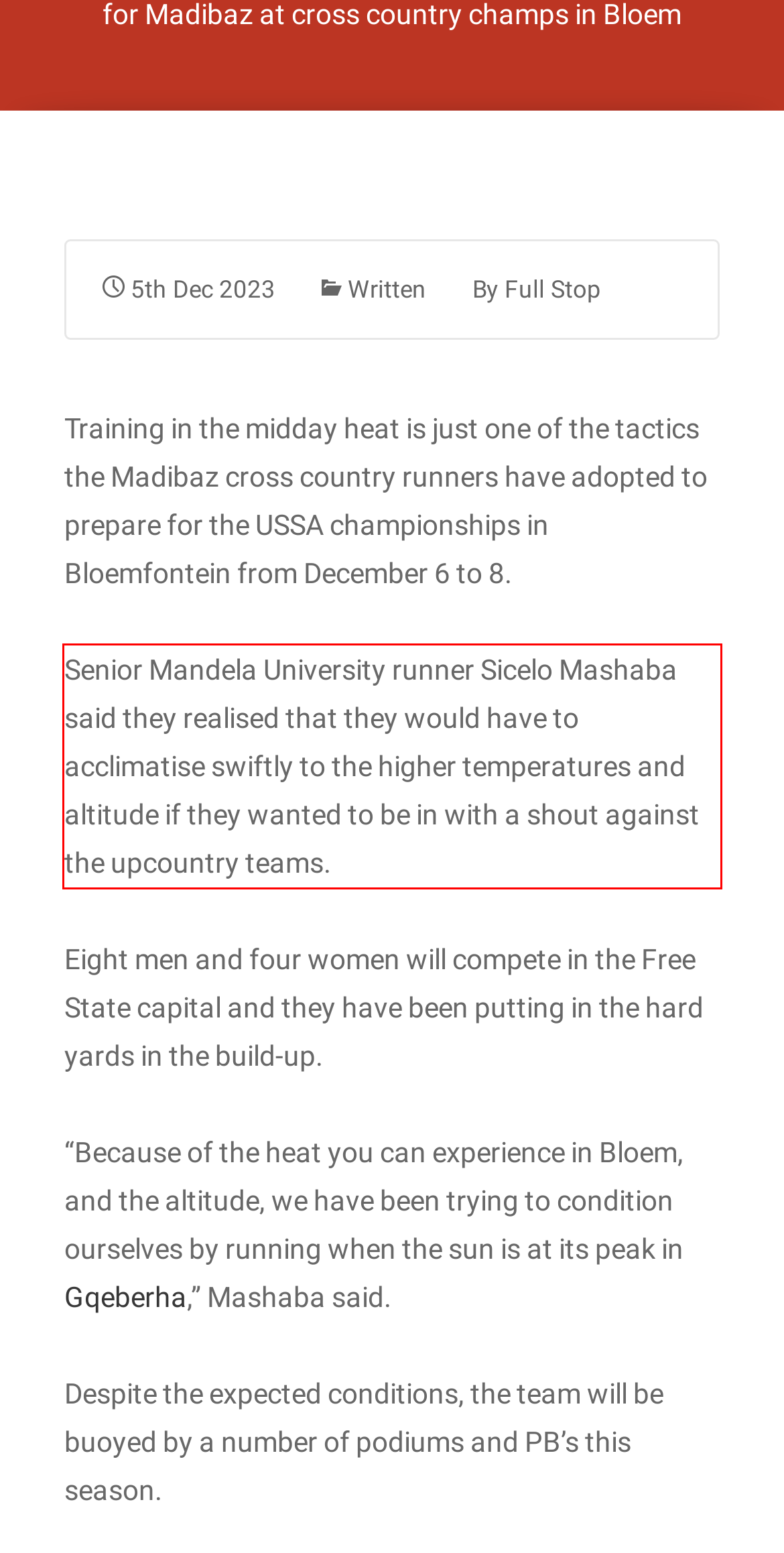Observe the screenshot of the webpage, locate the red bounding box, and extract the text content within it.

Senior Mandela University runner Sicelo Mashaba said they realised that they would have to acclimatise swiftly to the higher temperatures and altitude if they wanted to be in with a shout against the upcountry teams.